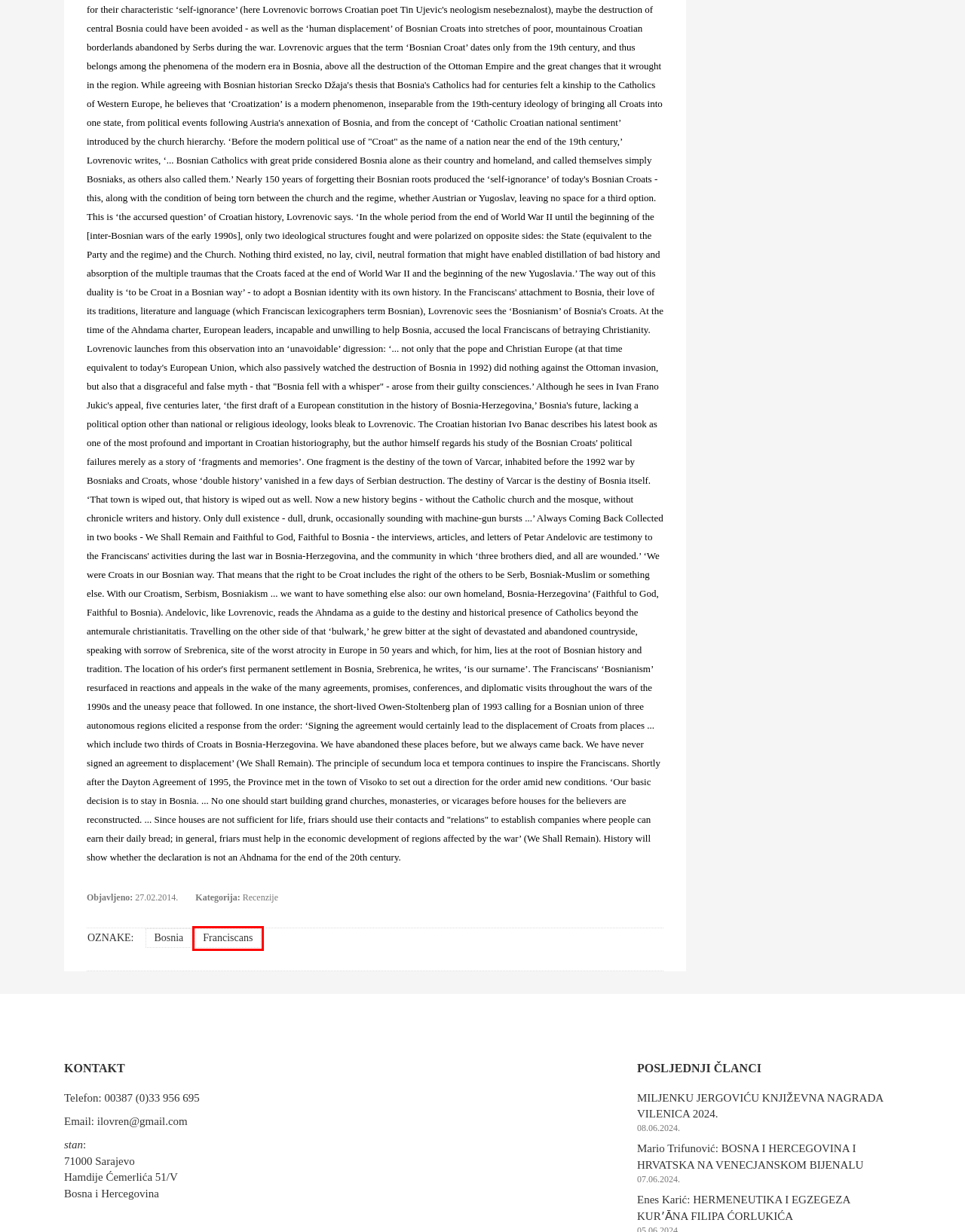You have a screenshot of a webpage where a red bounding box highlights a specific UI element. Identify the description that best matches the resulting webpage after the highlighted element is clicked. The choices are:
A. Ivan Lovrenović - Bosna Argentina
B. Ivan Lovrenović - Mario Trifunović: BOSNA I HERCEGOVINA I HRVATSKA NA VENECJANSKOM BIJENALU
C. Ivan Lovrenović - Franciscans
D. Ivan Lovrenović - Početna
E. Ivan Lovrenović - Arhiva
F. Ivan Lovrenović - Recenzije
G. Ivan Lovrenović - Jovica Aćin: SAM KAO FRANC KAFKA
H. Ivan Lovrenović - Sarajevski dnevnik

C